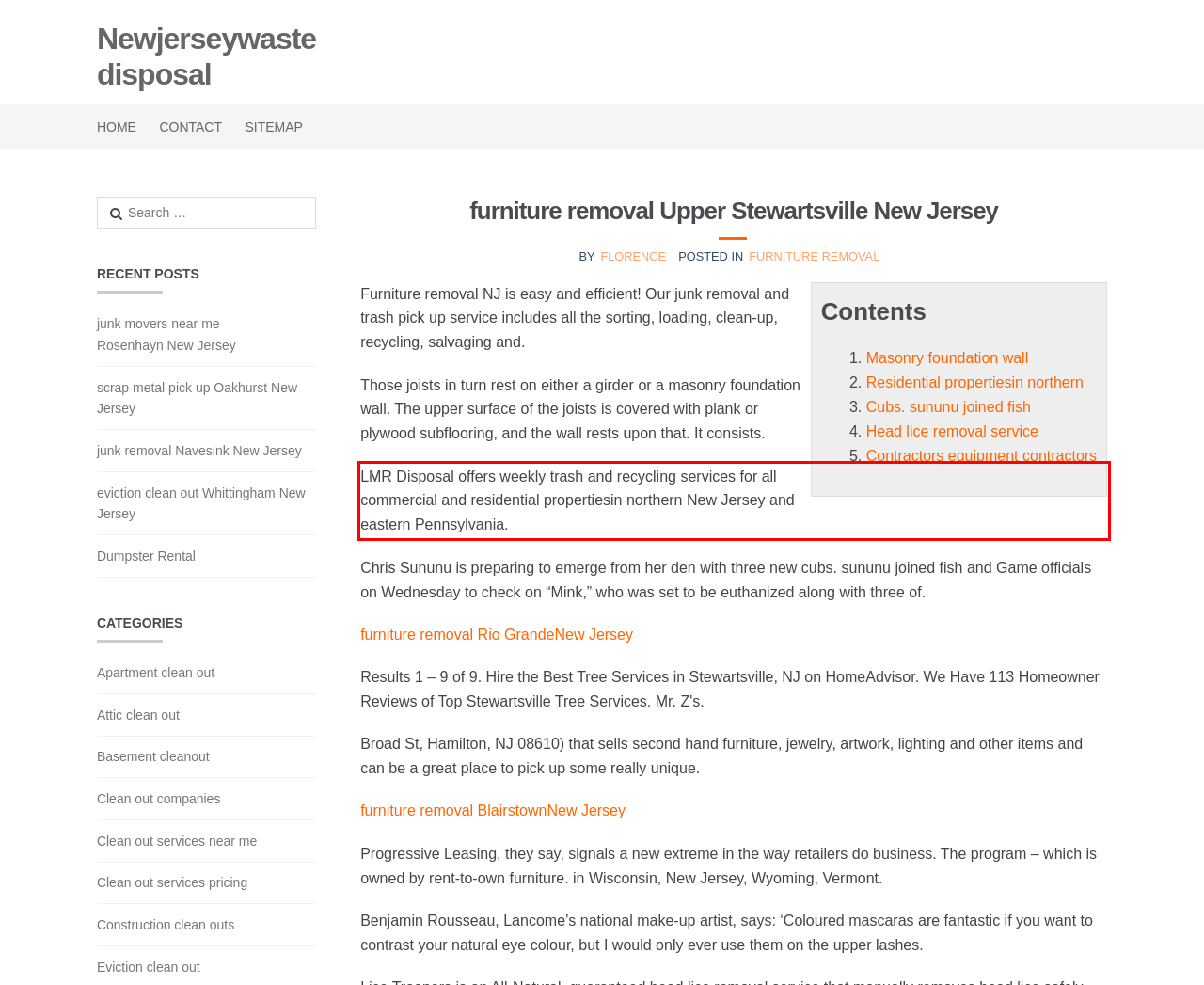Please extract the text content within the red bounding box on the webpage screenshot using OCR.

LMR Disposal offers weekly trash and recycling services for all commercial and residential propertiesin northern New Jersey and eastern Pennsylvania.